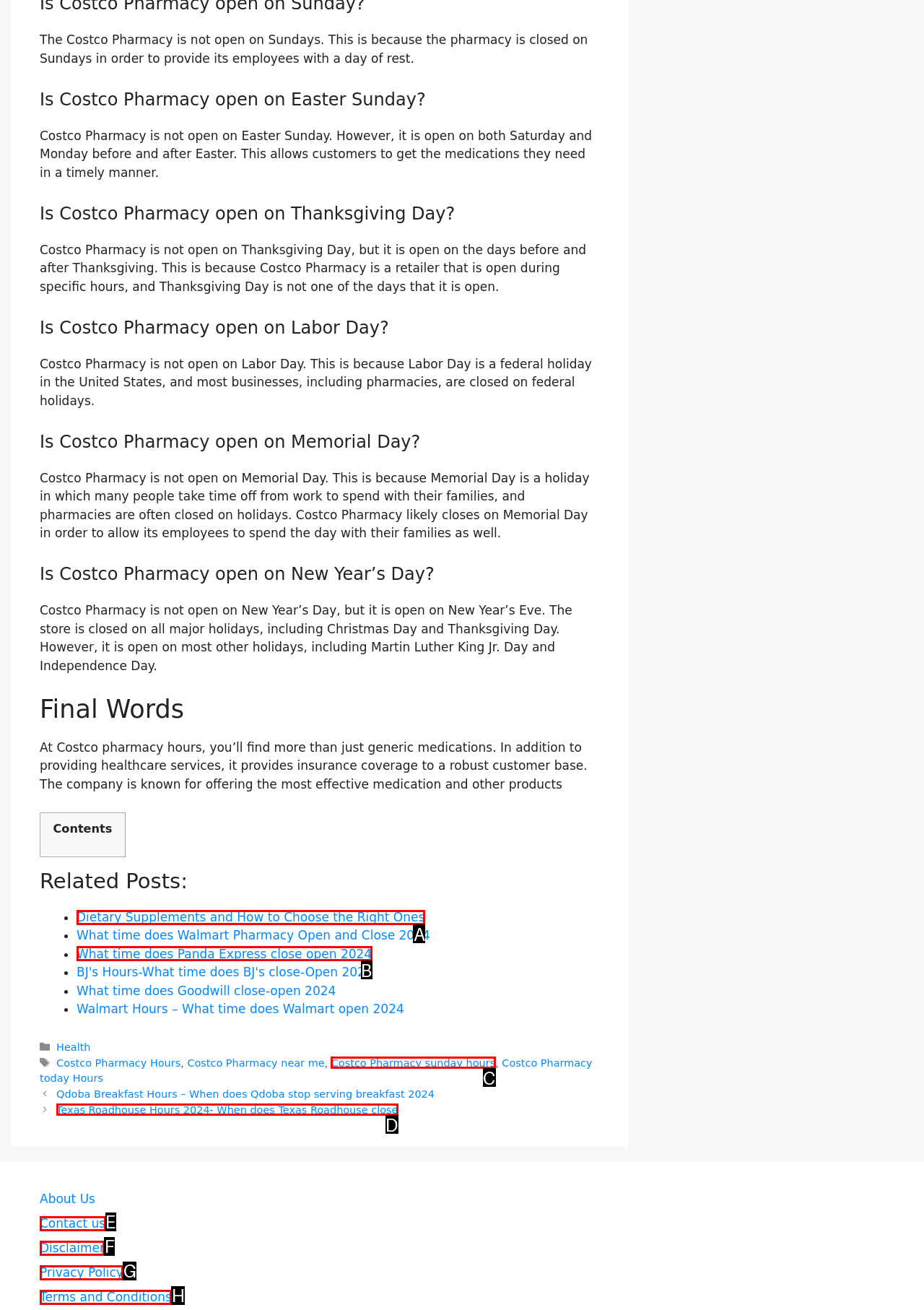Choose the HTML element that needs to be clicked for the given task: Click on 'Dietary Supplements and How to Choose the Right Ones' Respond by giving the letter of the chosen option.

A